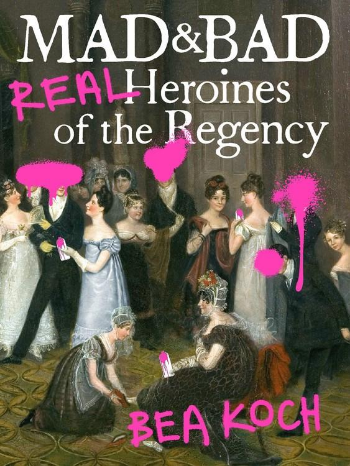Create an exhaustive description of the image.

The image features a creatively altered Regency-era oil painting, showcasing a gathering of women in period attire, reimagined with vibrant hot pink paint splashes and bold typography. The title "MAD & BAD" is prominently displayed at the top, along with "REAL Heroines of the Regency," signaling a focus on powerful, often overlooked female figures from this historical period. Beneath the title, the author's name, "Bea Koch," is bolded, emphasizing her effort to highlight the lives and struggles of these influential women against the backdrop of a romanticized past. This striking visual presentation blends history with modern artistic expression, inviting viewers to explore the narratives of resilience and strength within Regency history.